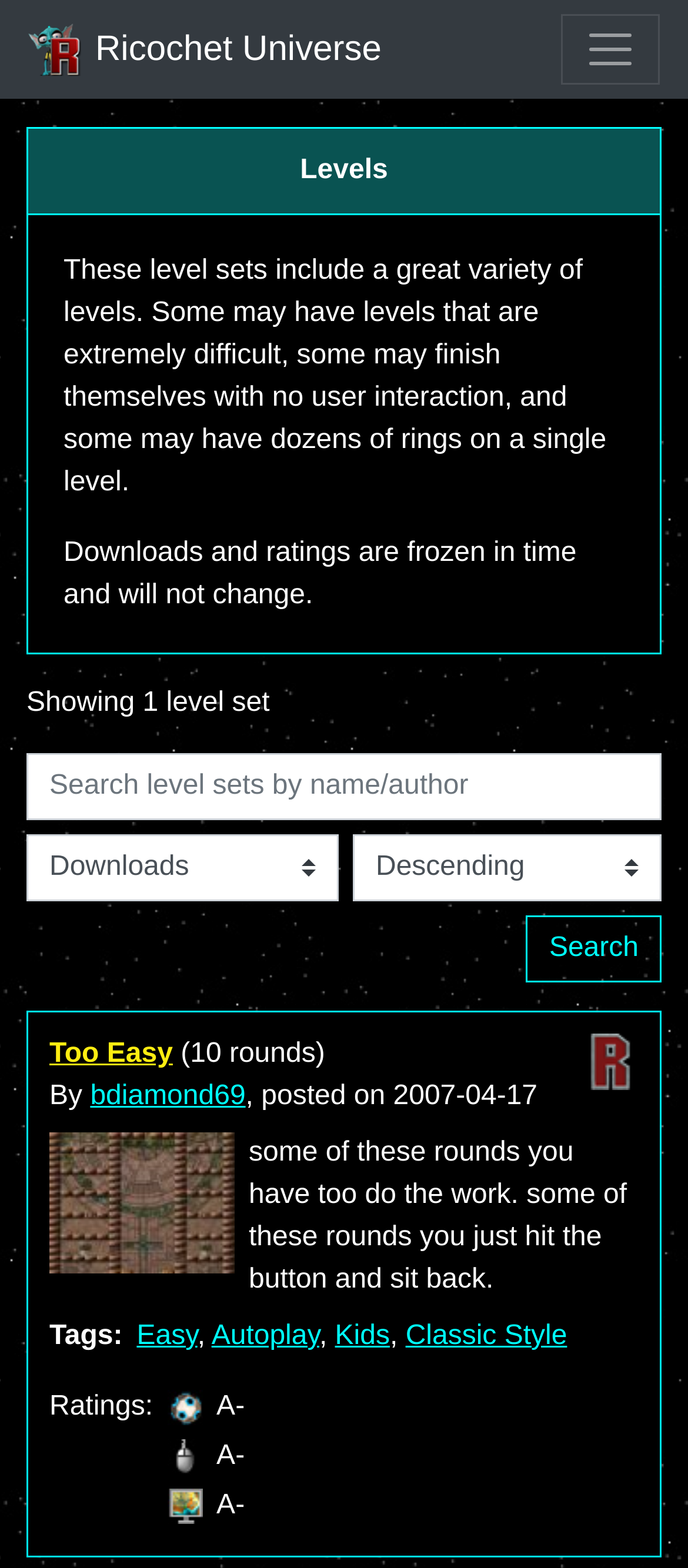Pinpoint the bounding box coordinates of the clickable element to carry out the following instruction: "Sort level sets."

[0.038, 0.532, 0.492, 0.575]